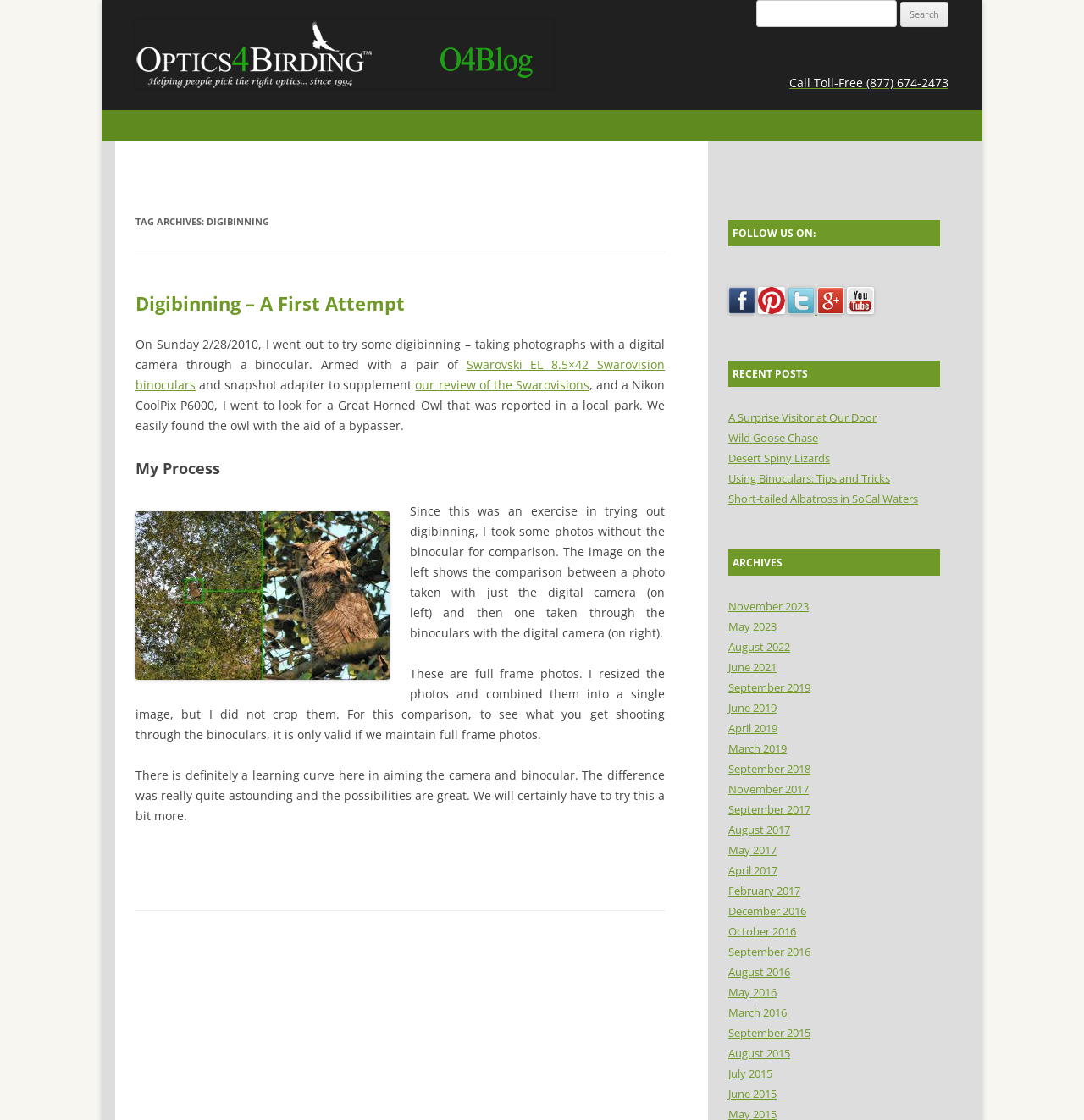Find the bounding box coordinates of the clickable area required to complete the following action: "Examine insulation".

None